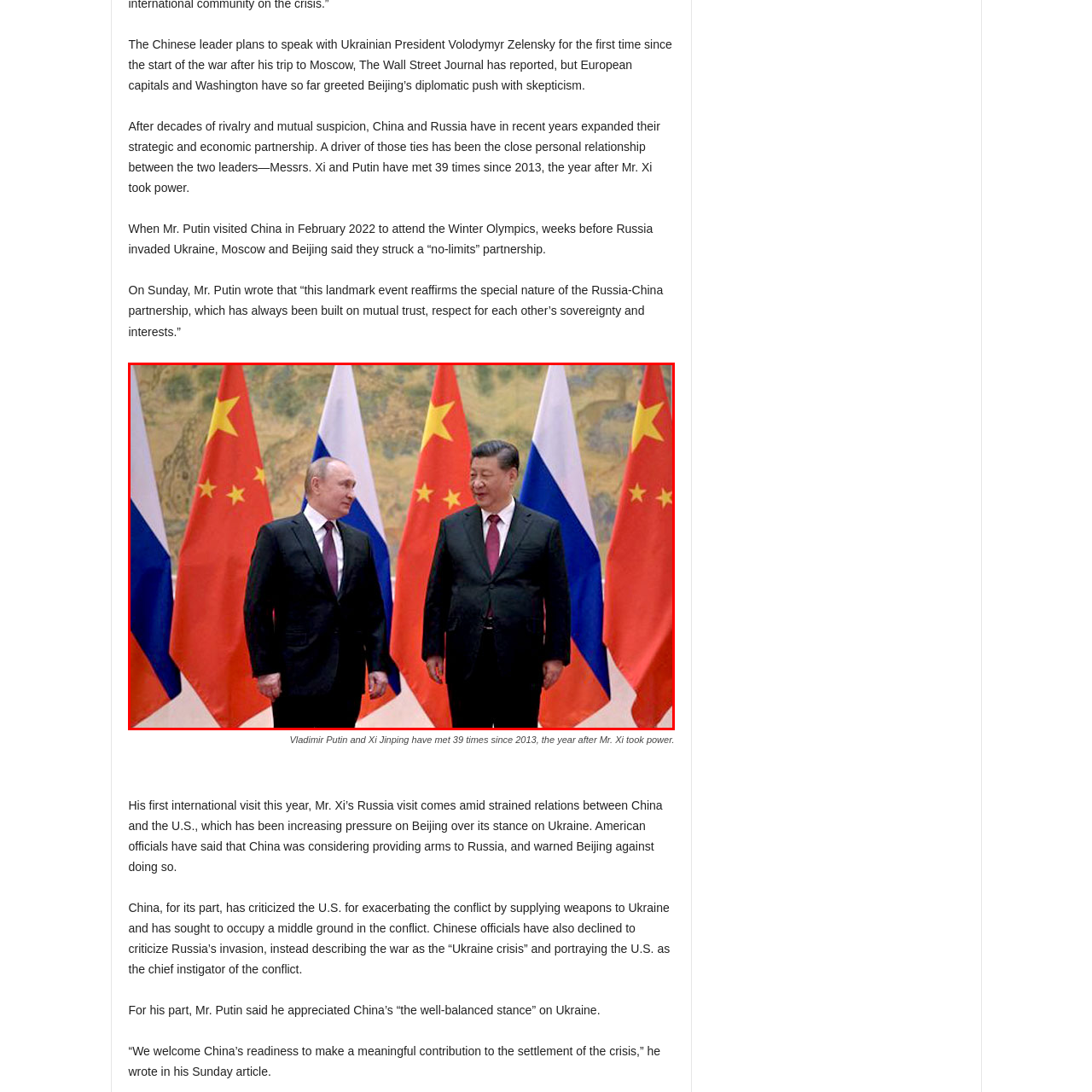Observe the image enclosed by the red rectangle, What is the nature of the relationship between Putin and Xi Jinping?
 Give a single word or phrase as your answer.

Close personal relationship